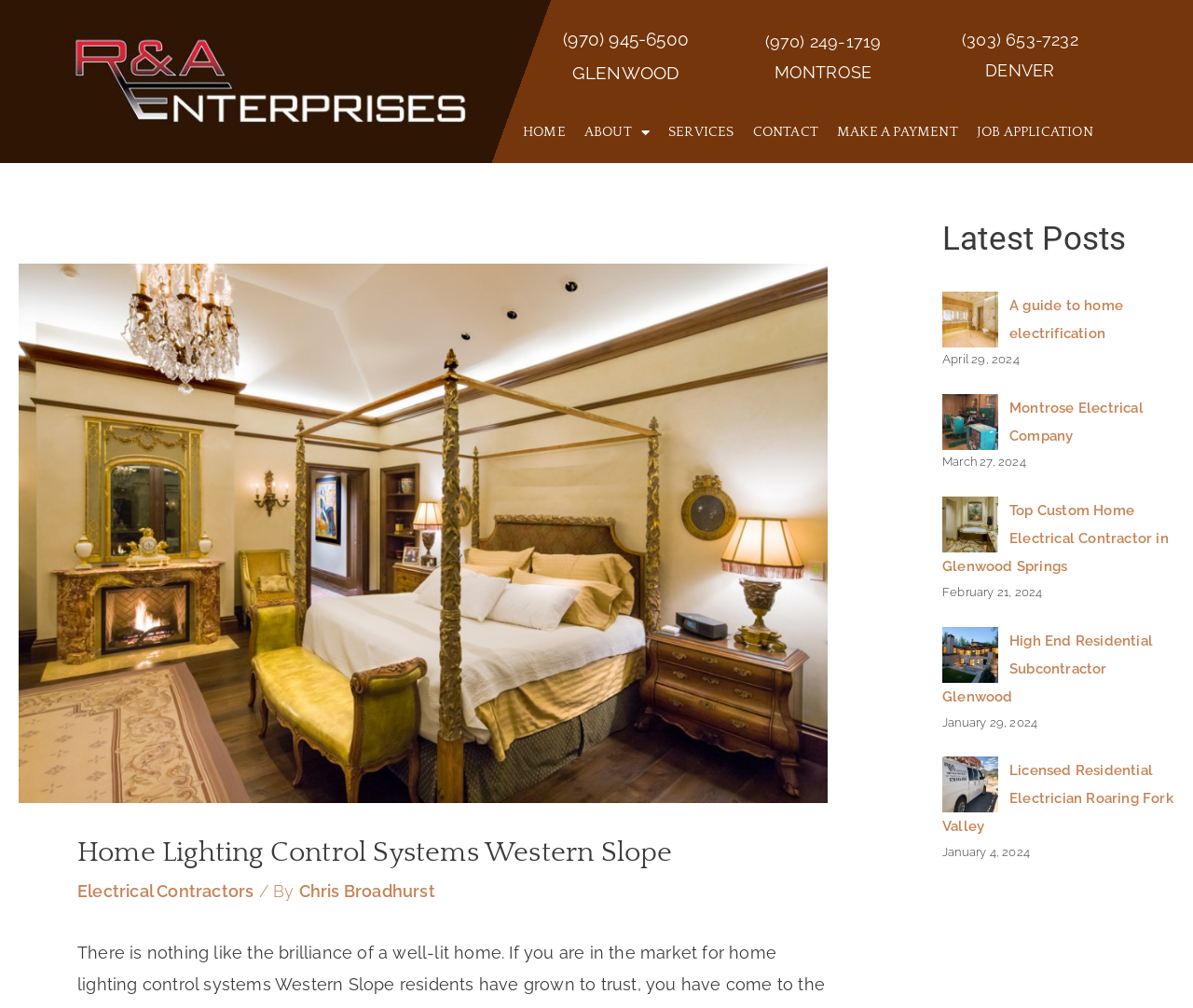Specify the bounding box coordinates of the region I need to click to perform the following instruction: "Call the phone number (970) 249-1719". The coordinates must be four float numbers in the range of 0 to 1, i.e., [left, top, right, bottom].

[0.641, 0.031, 0.739, 0.051]